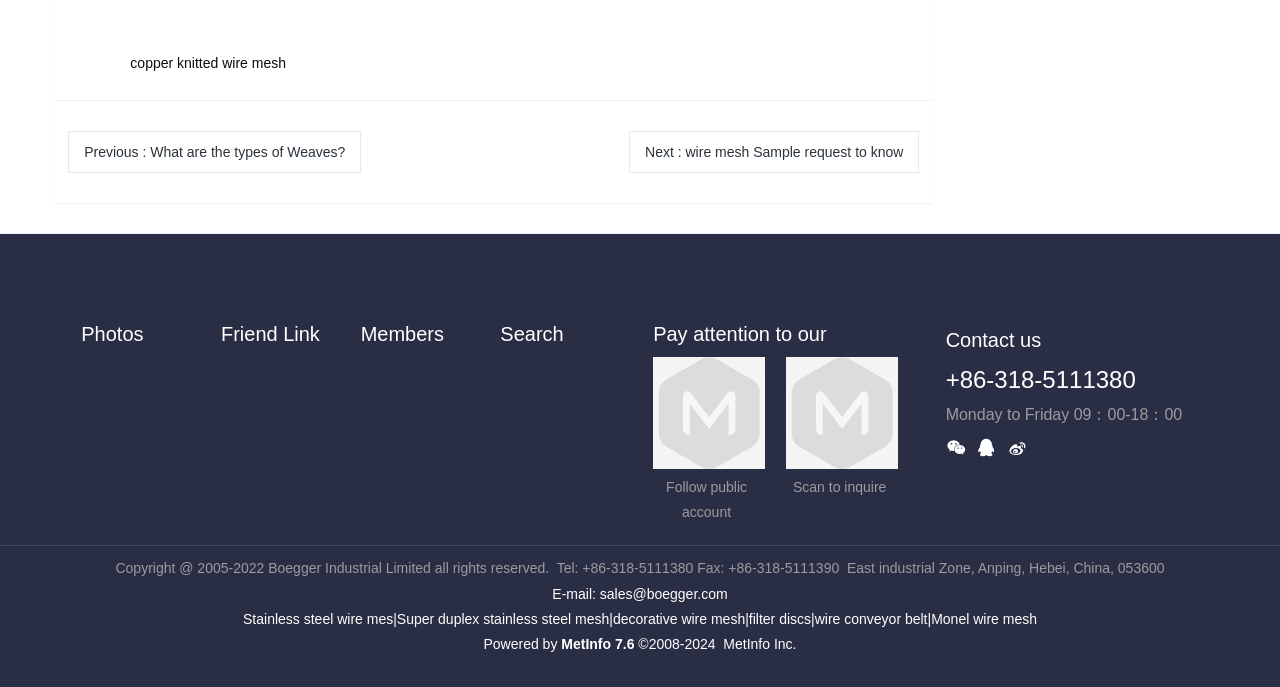Determine the bounding box coordinates for the UI element with the following description: "MetInfo Inc.". The coordinates should be four float numbers between 0 and 1, represented as [left, top, right, bottom].

[0.565, 0.926, 0.622, 0.949]